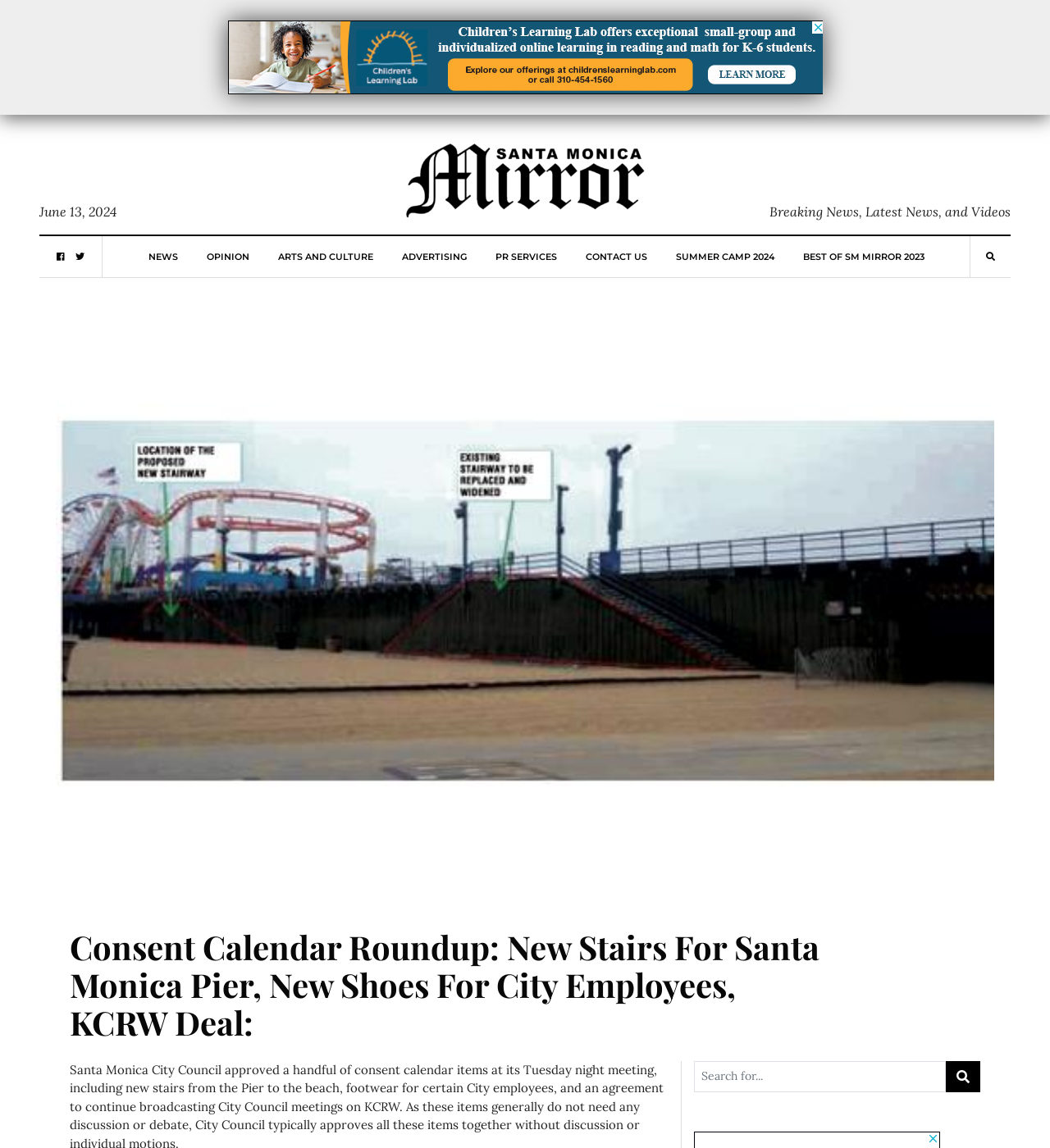Please locate the bounding box coordinates of the element that should be clicked to achieve the given instruction: "Click the SM Mirror link".

[0.383, 0.137, 0.617, 0.172]